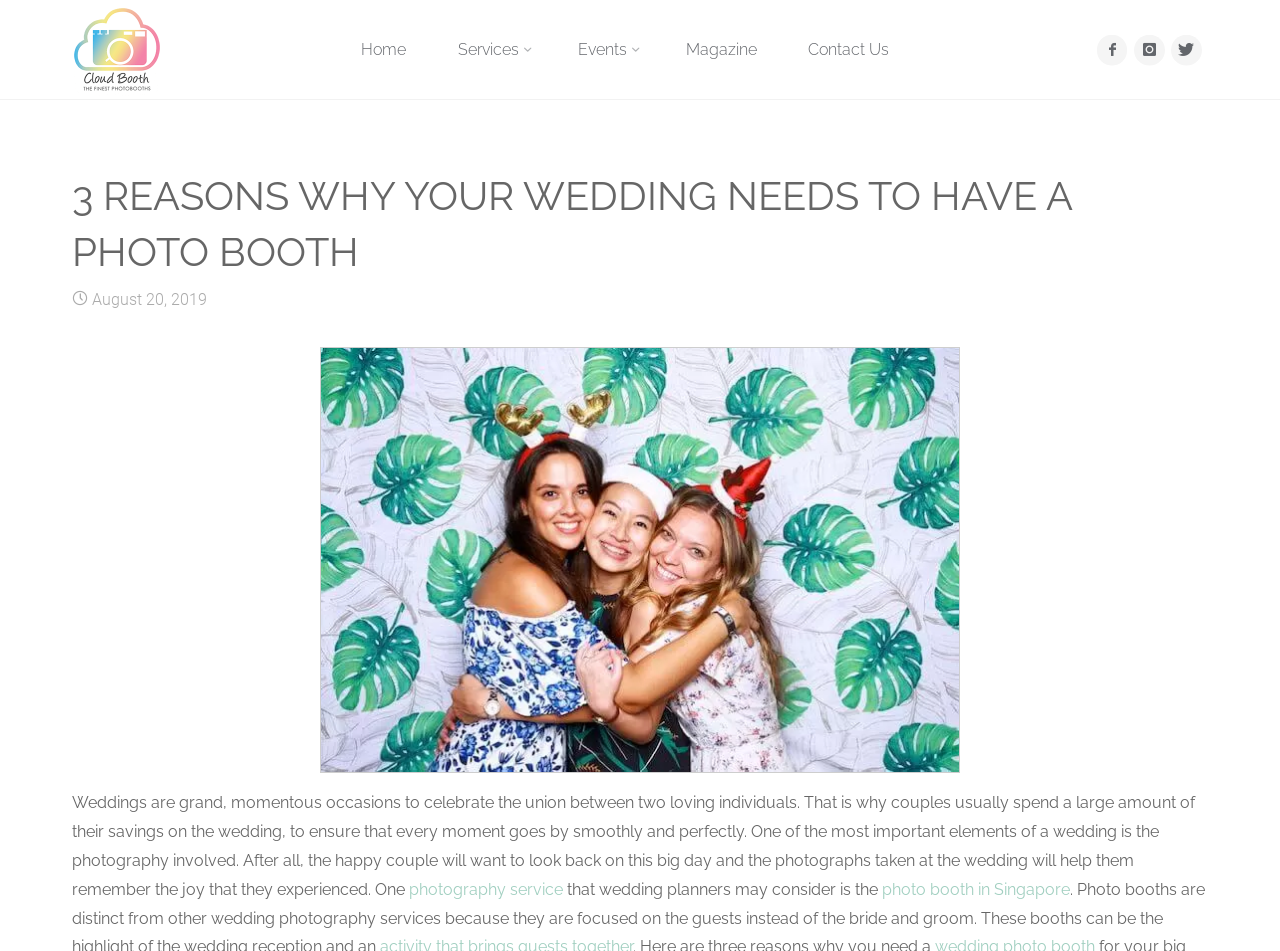Using the webpage screenshot, find the UI element described by title="Cloud Booth Photo Booth". Provide the bounding box coordinates in the format (top-left x, top-left y, bottom-right x, bottom-right y), ensuring all values are floating point numbers between 0 and 1.

[0.056, 0.042, 0.127, 0.062]